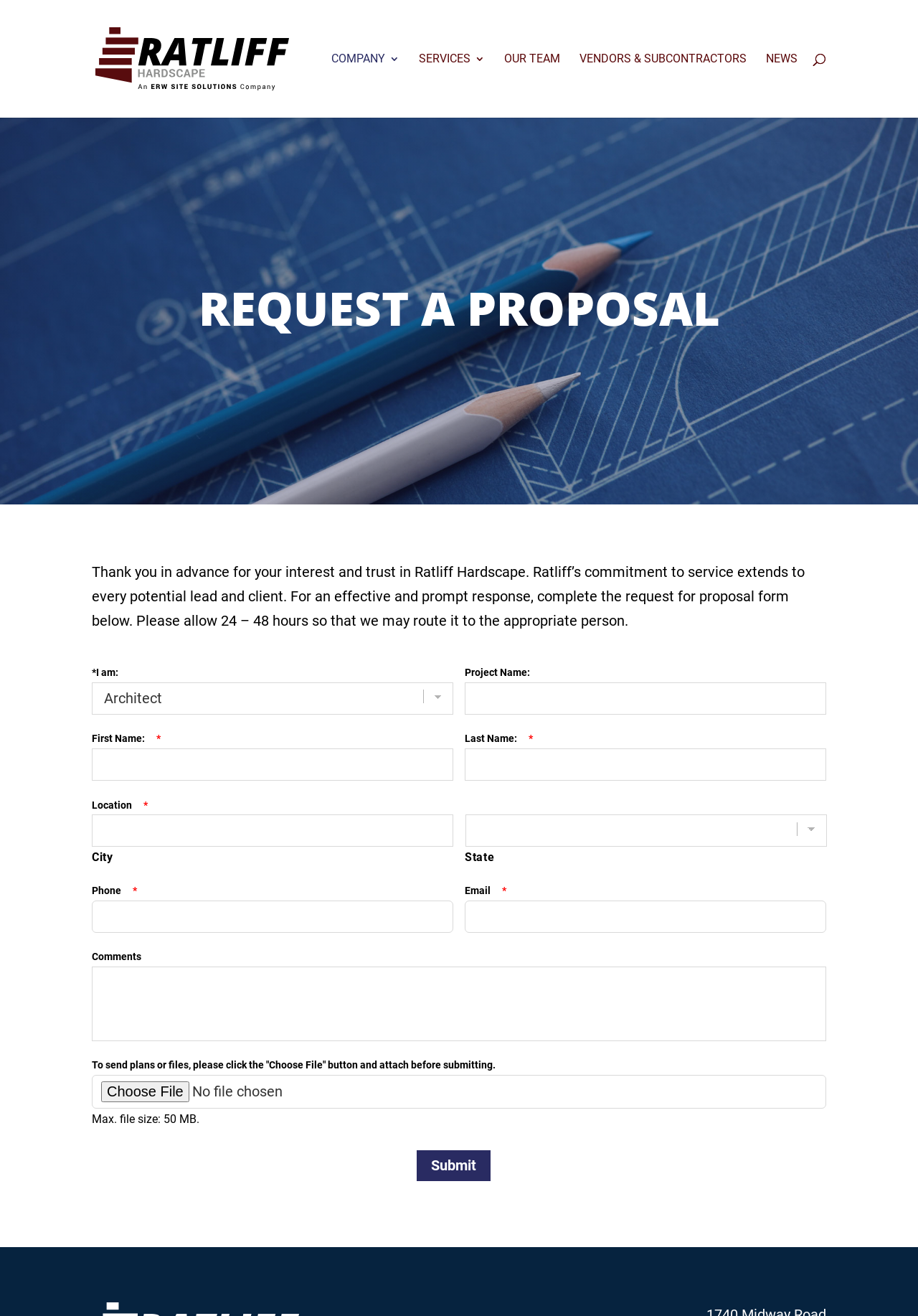Offer an extensive depiction of the webpage and its key elements.

The webpage is a request for proposal form from Ratliff Hardscape. At the top, there is a logo and a navigation menu with five links: "COMPANY", "SERVICES", "OUR TEAM", "VENDORS & SUBCONTRACTORS", and "NEWS". Below the navigation menu, there is a search bar.

The main content of the page is an article with a heading "REQUEST A PROPOSAL". The article starts with a paragraph thanking the user for their interest in Ratliff Hardscape and explaining the purpose of the form.

Below the paragraph, there is a form with several fields to fill out. The form starts with a dropdown menu asking "I am:" followed by fields for project name, first name, last name, location, phone number, and email. All fields except project name are required. The location field is divided into city and state, with a dropdown menu for the state.

Next, there is a field for comments, which is not required. Below the comments field, there is a section for attaching files, with a button to choose a file and a note about the maximum file size. Finally, there is a submit button at the bottom of the form.

Throughout the form, there are asterisks indicating required fields. The overall layout of the form is organized and easy to follow, with clear labels and instructions.